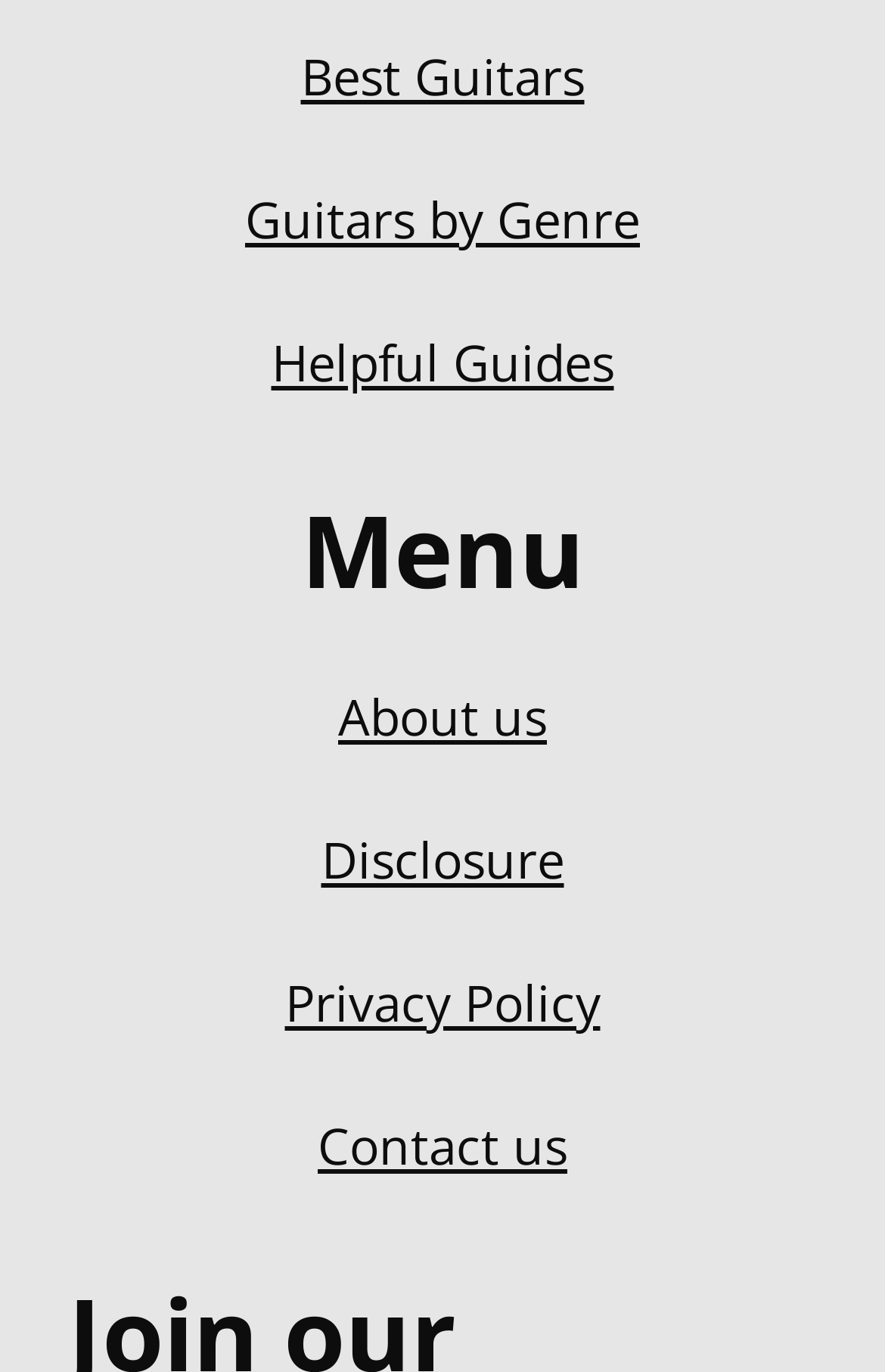What is the last link in the menu?
Look at the image and answer the question with a single word or phrase.

Contact us